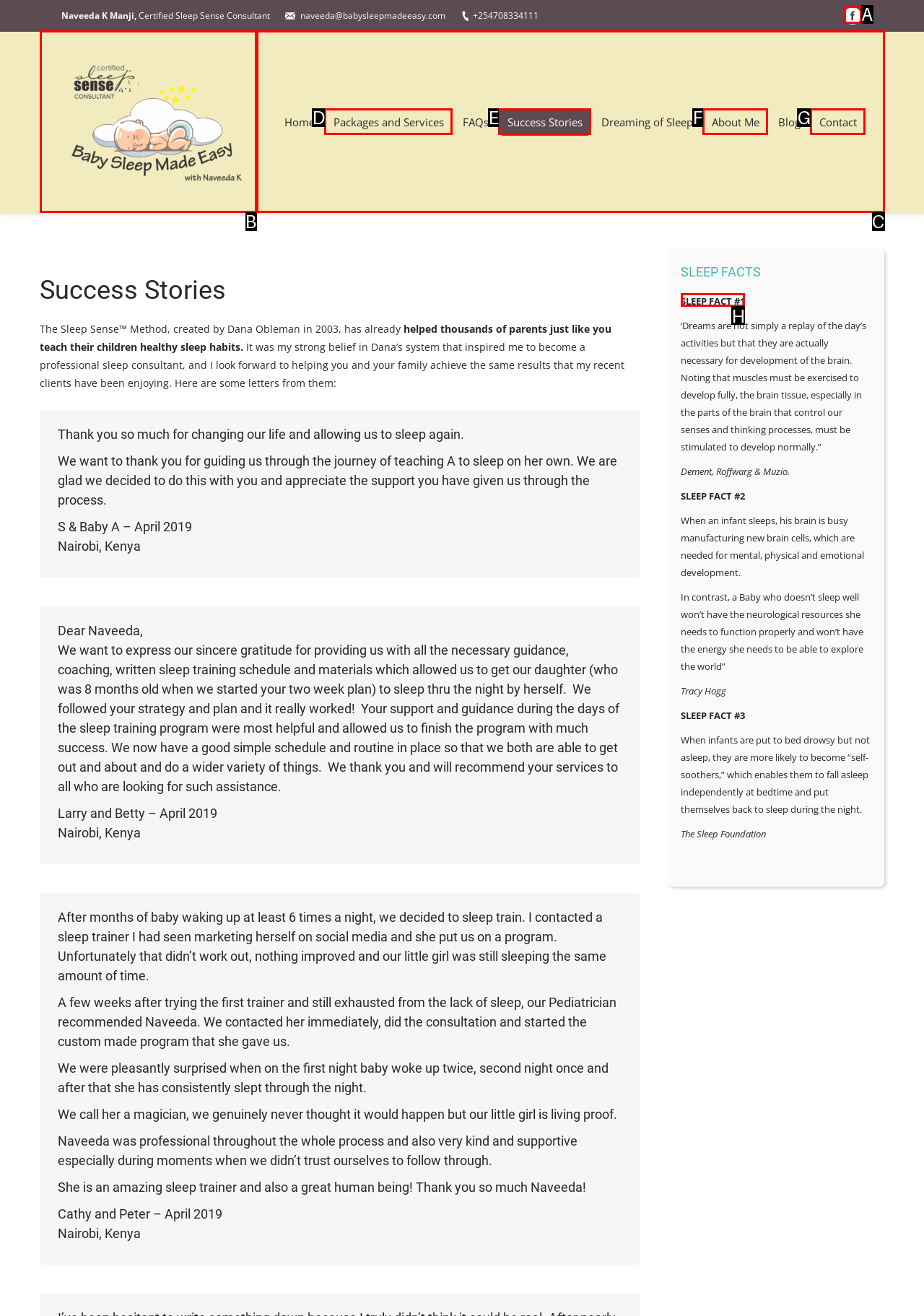From the available options, which lettered element should I click to complete this task: Learn about Sleep Fact #1?

H